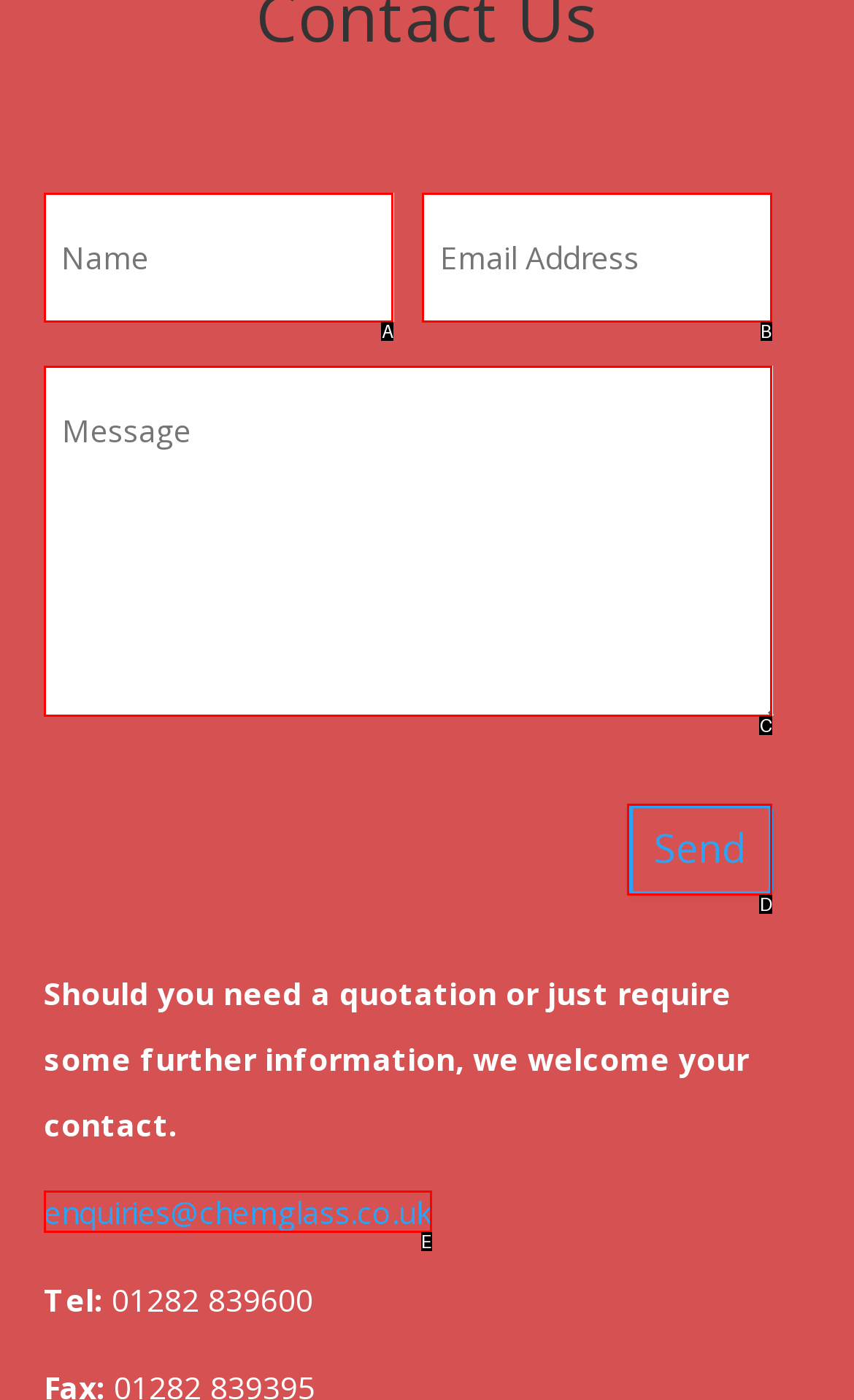Select the letter that corresponds to this element description: name="textarea-708" placeholder="Message"
Answer with the letter of the correct option directly.

C